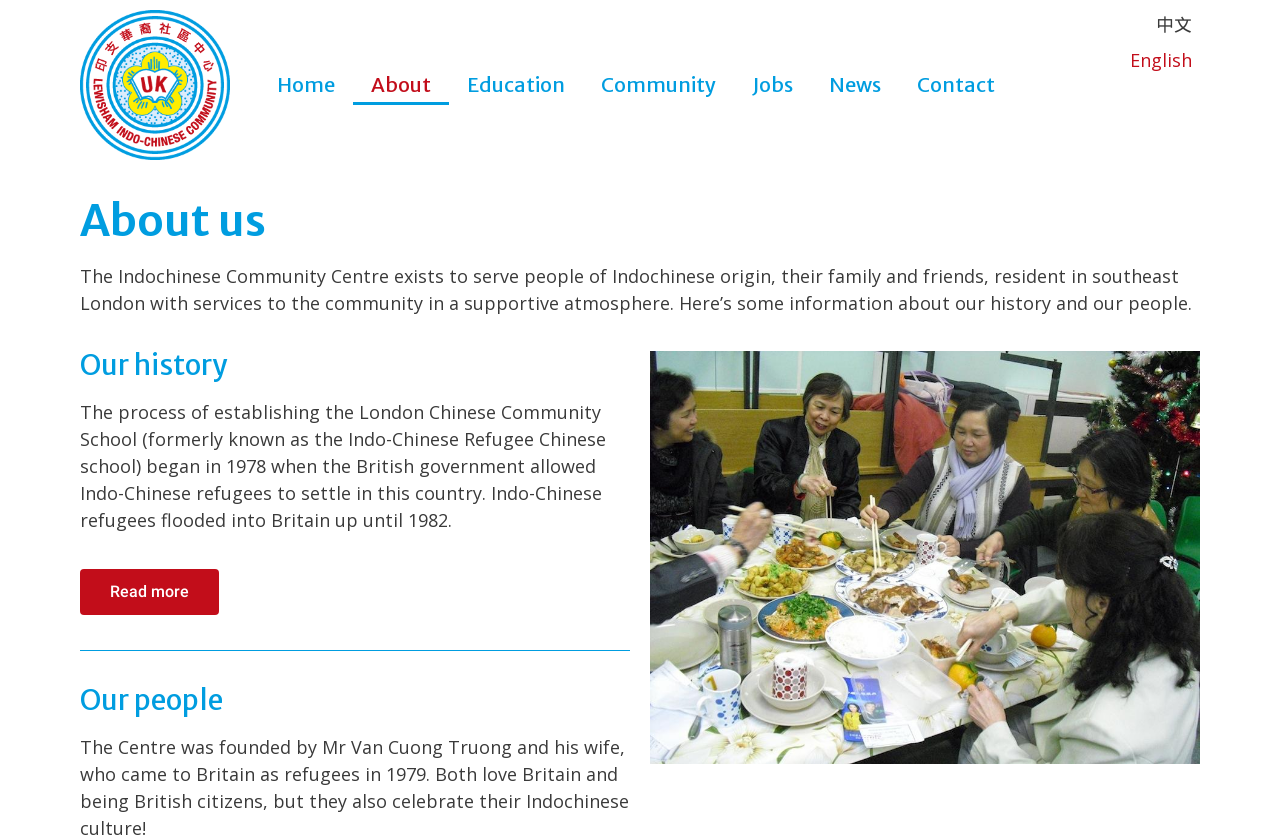Identify the bounding box coordinates of the part that should be clicked to carry out this instruction: "Contact the community centre".

[0.702, 0.077, 0.792, 0.125]